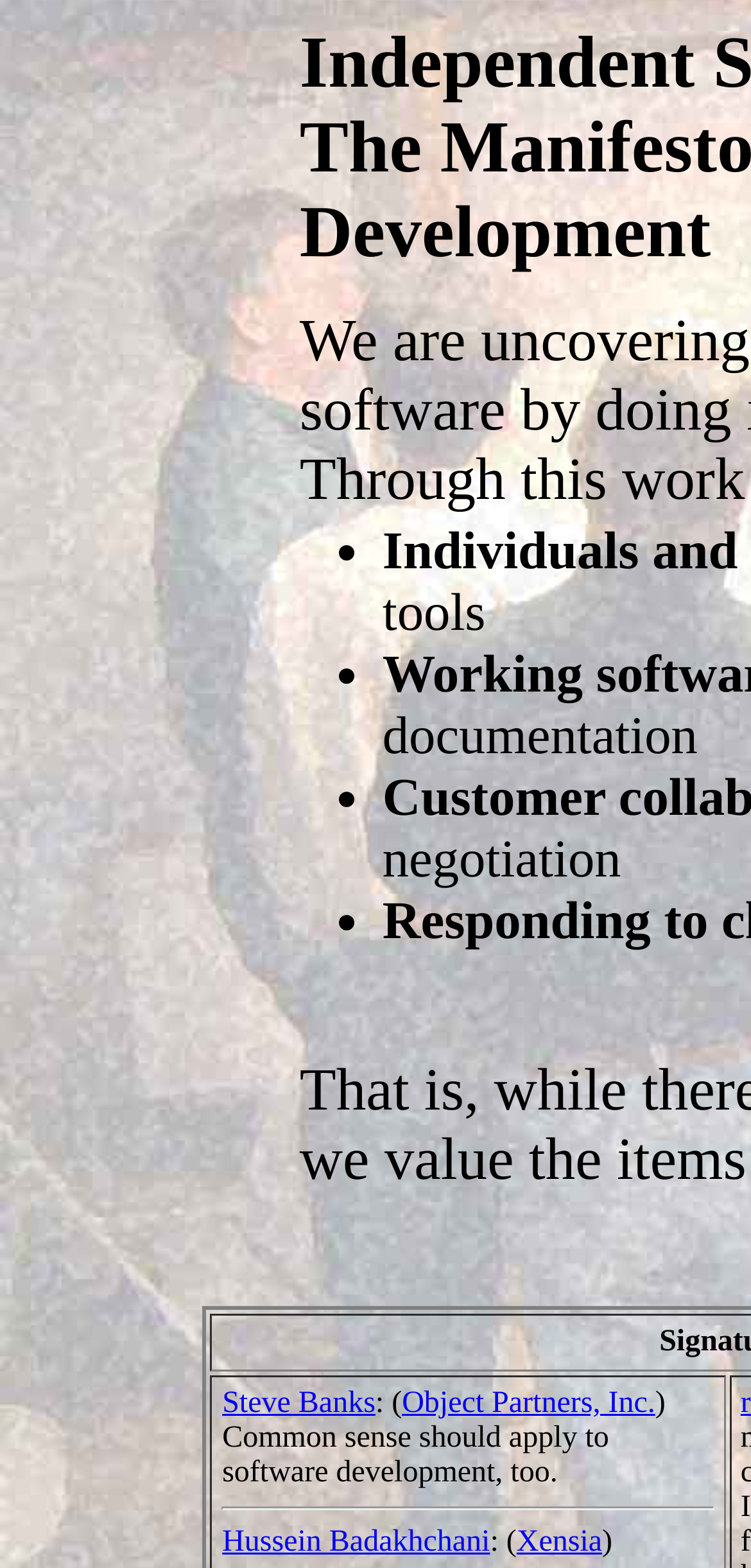Answer this question using a single word or a brief phrase:
What is the relationship between Hussein Badakhchani and Xensia?

Employer